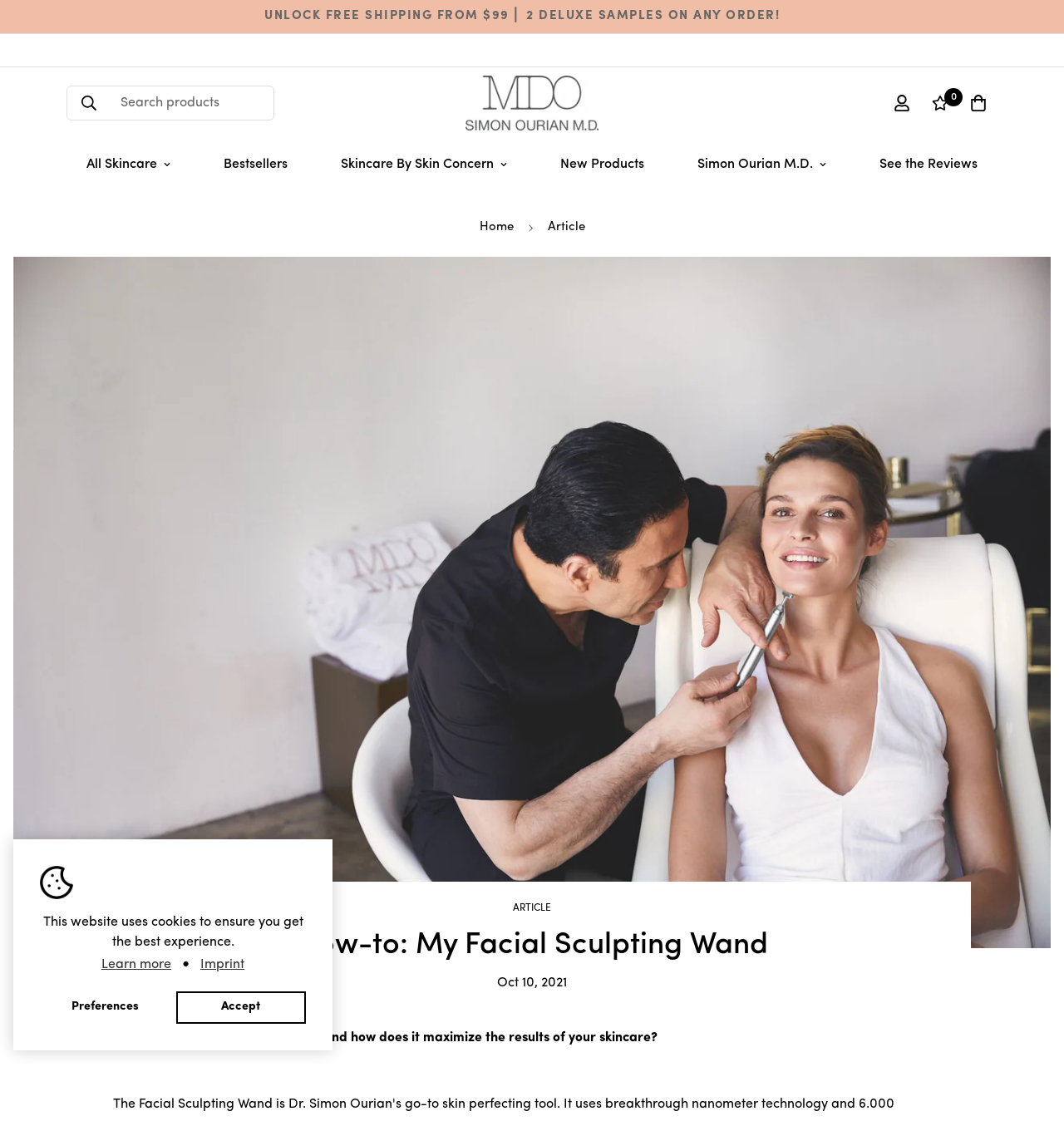What is the search functionality for on this website?
Using the image, elaborate on the answer with as much detail as possible.

I found the StaticText element with the description 'Search products' which suggests that the search functionality on this website is for searching products.